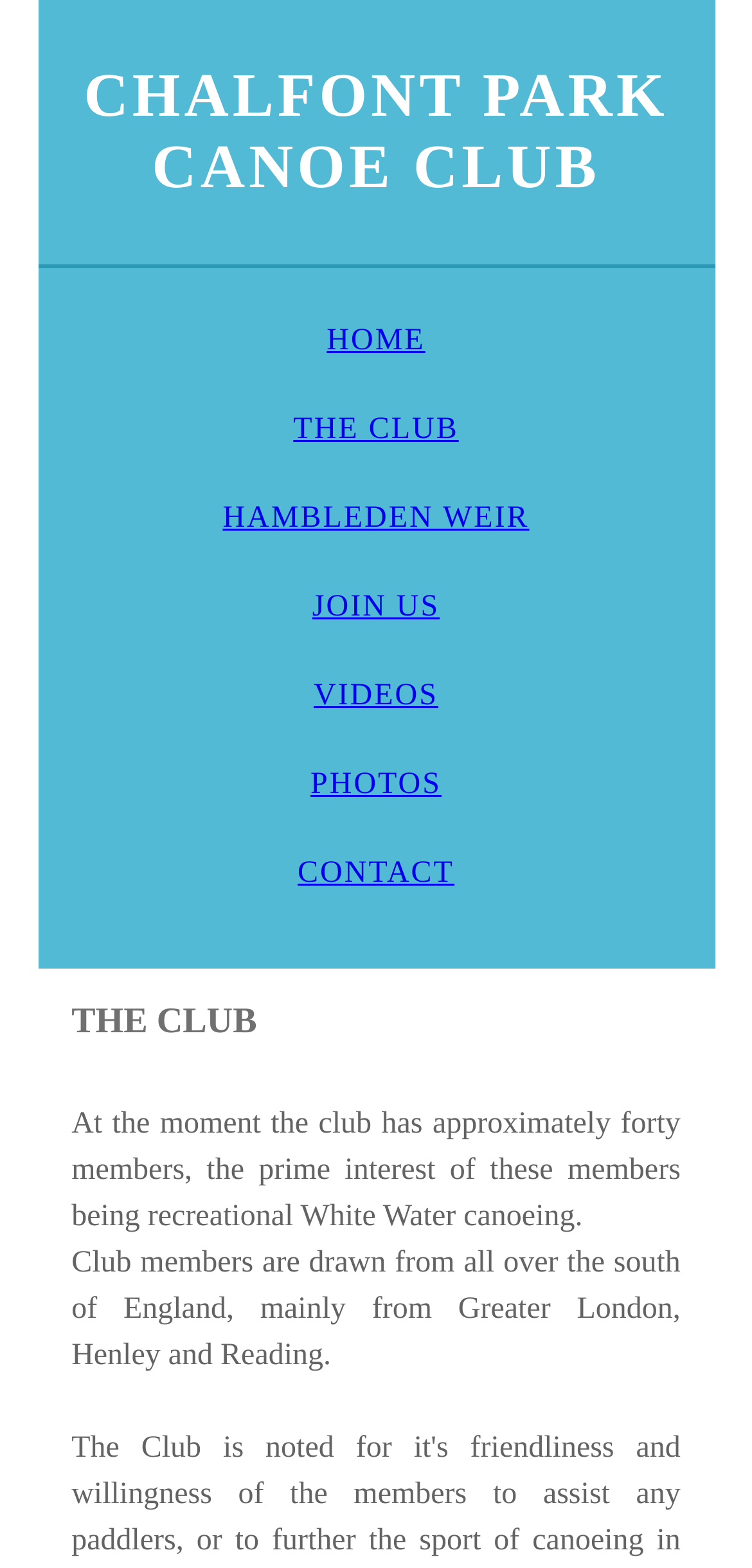How many links are in the navigation menu?
Examine the image and provide an in-depth answer to the question.

I counted the number of links in the navigation menu, which are 'HOME', 'THE CLUB', 'HAMBLEDEN WEIR', 'JOIN US', 'VIDEOS', and 'PHOTOS', and found that there are 6 links in total.